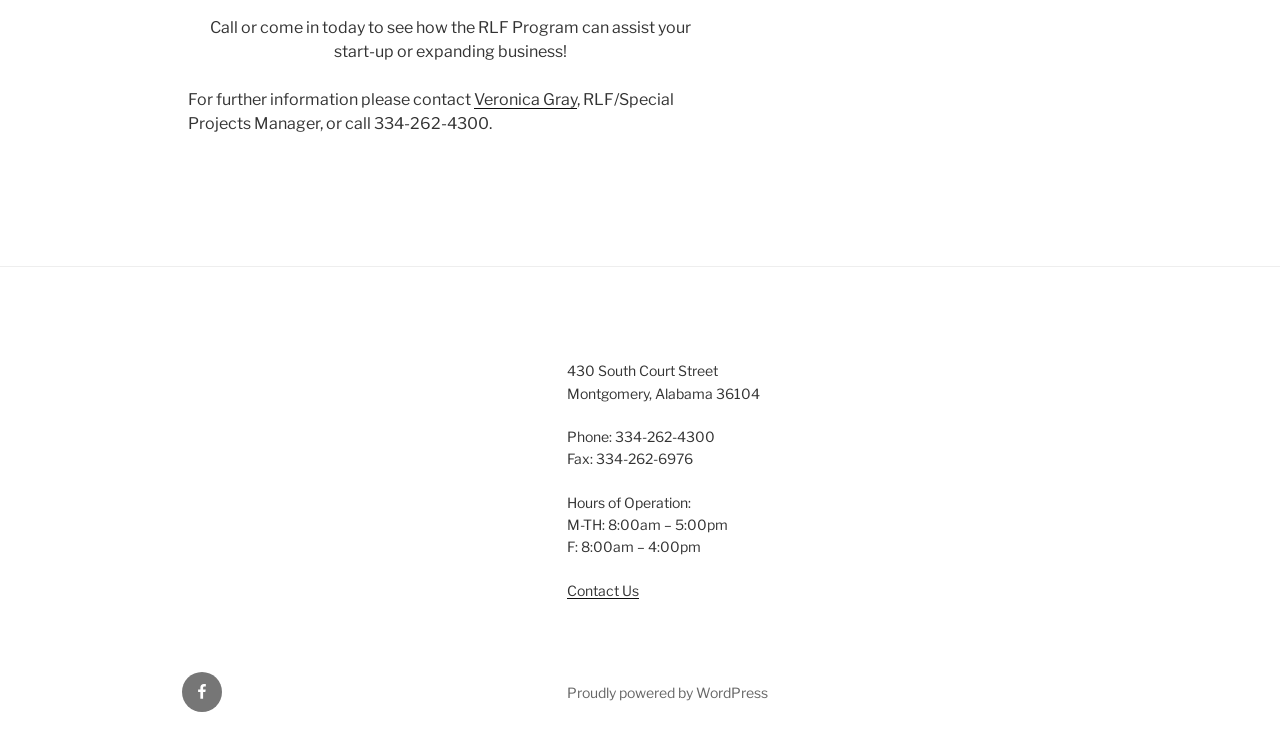Please find the bounding box for the UI component described as follows: "Brandon Staggs .Com".

None